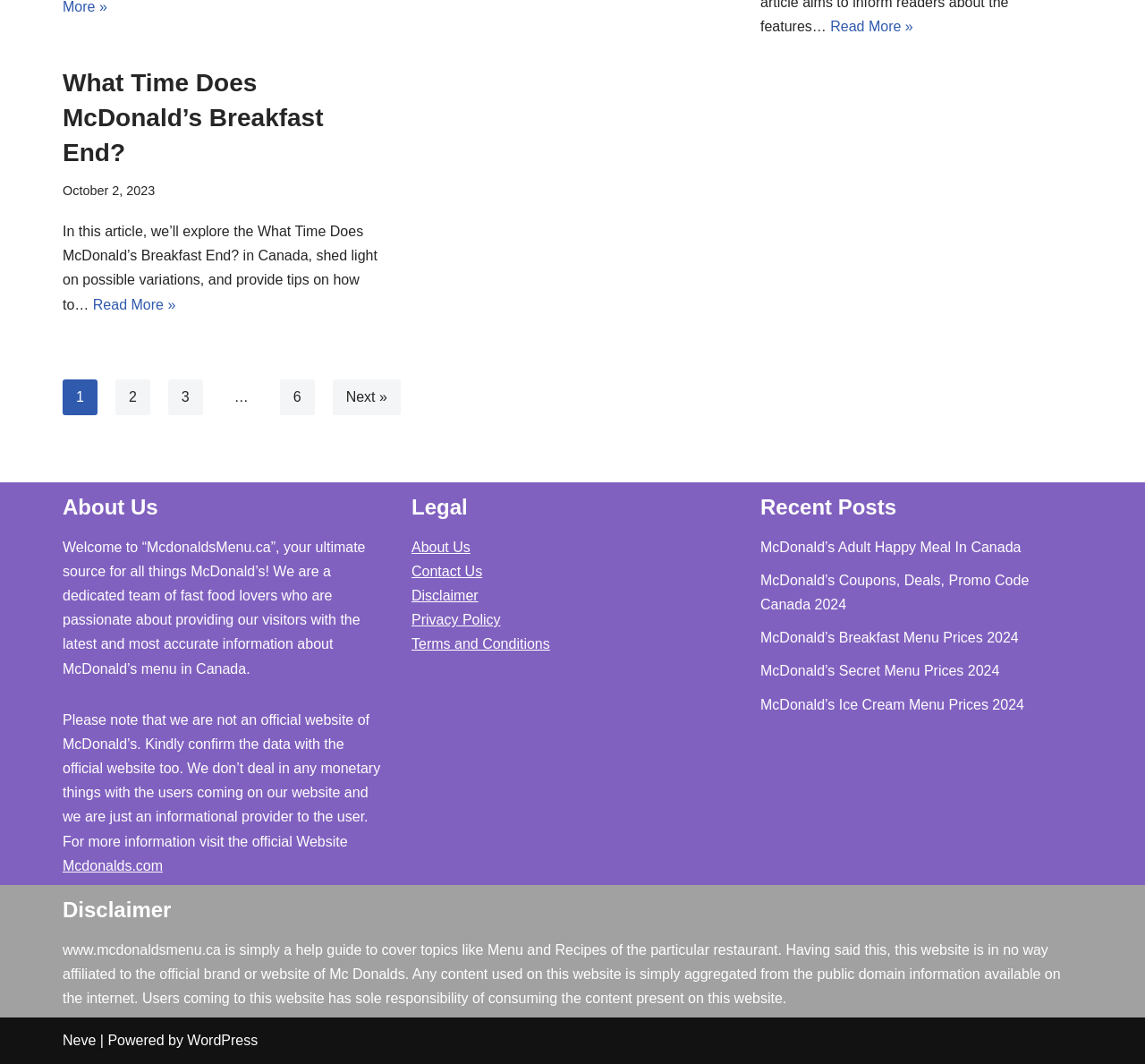Please specify the bounding box coordinates of the element that should be clicked to execute the given instruction: 'Visit the official McDonald's website'. Ensure the coordinates are four float numbers between 0 and 1, expressed as [left, top, right, bottom].

[0.055, 0.806, 0.142, 0.821]